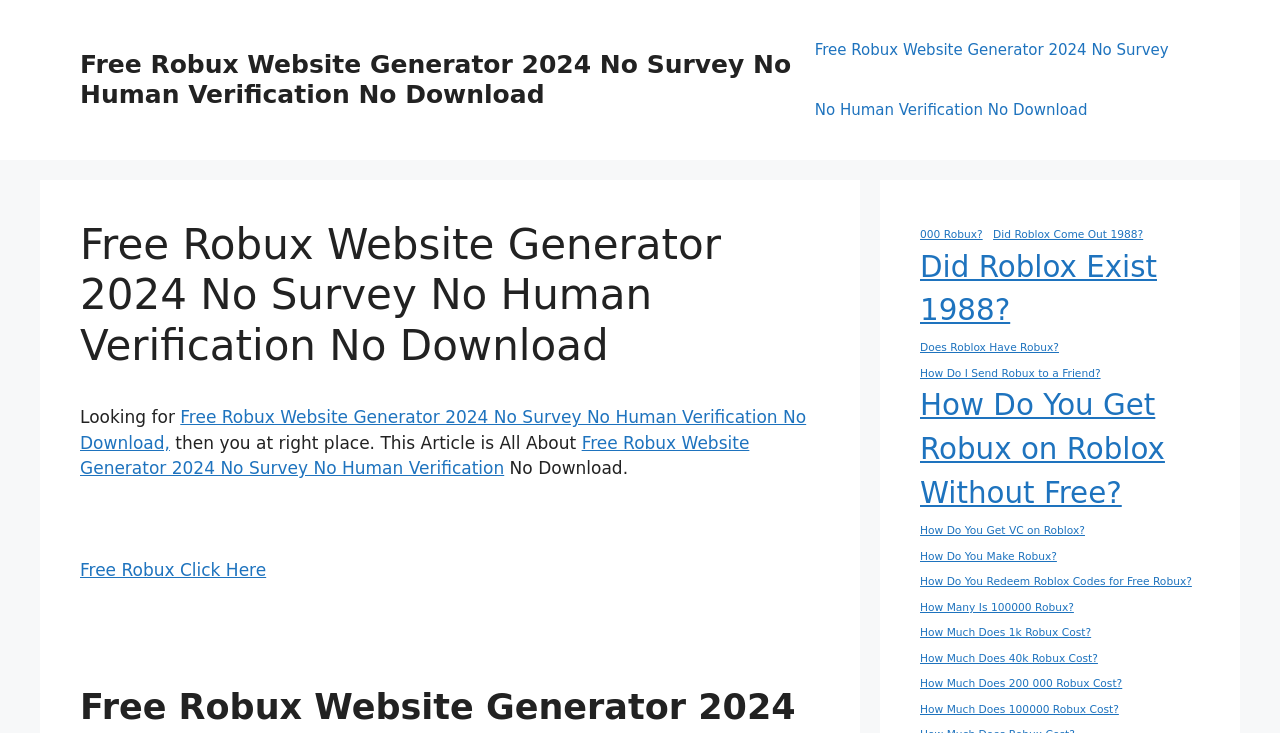Can you specify the bounding box coordinates for the region that should be clicked to fulfill this instruction: "Click on the '000 Robux? (1 item)' link".

[0.719, 0.31, 0.768, 0.332]